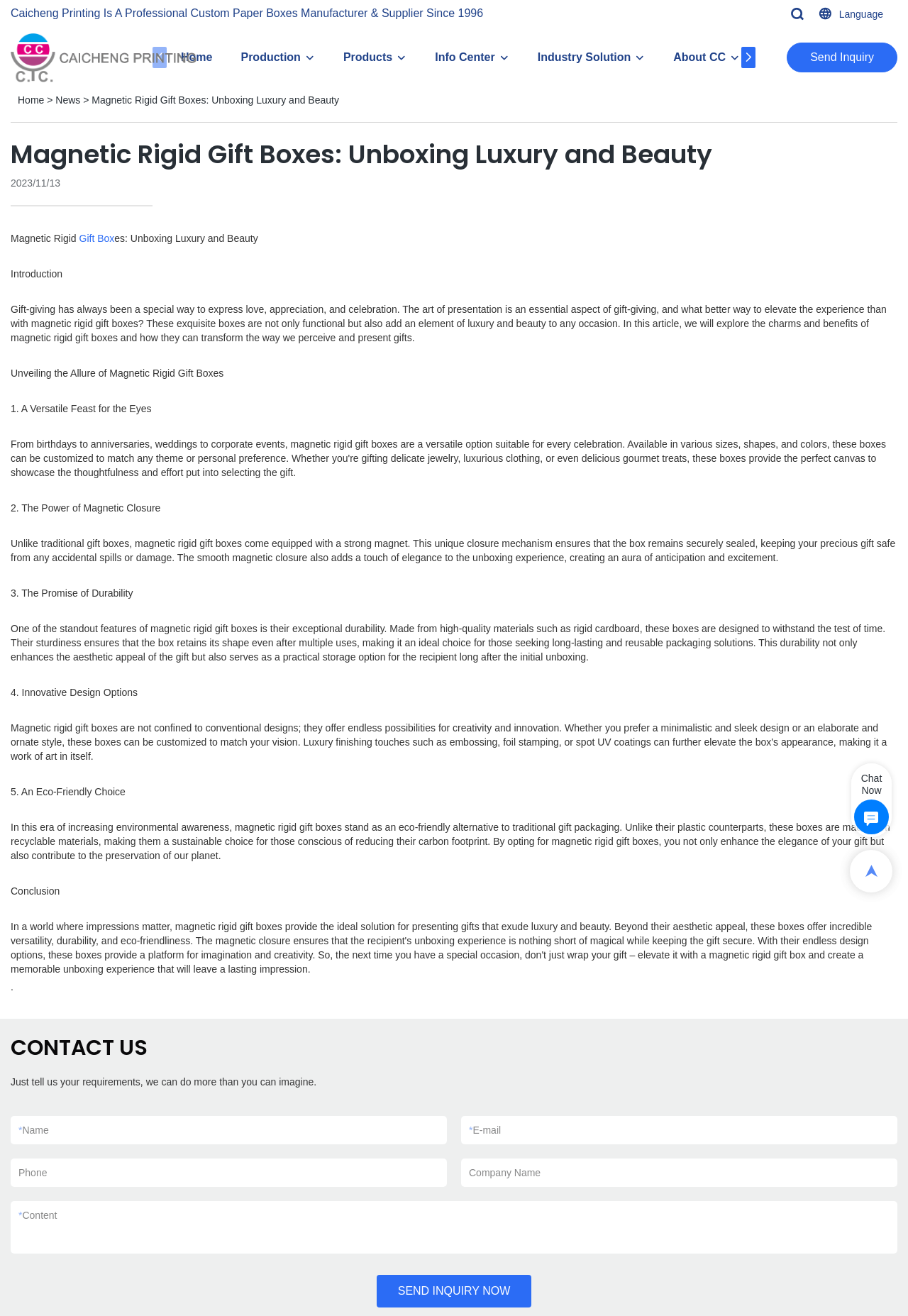Please determine the bounding box coordinates of the element to click on in order to accomplish the following task: "Click on the 'SEND INQUIRY NOW' button". Ensure the coordinates are four float numbers ranging from 0 to 1, i.e., [left, top, right, bottom].

[0.415, 0.969, 0.585, 0.994]